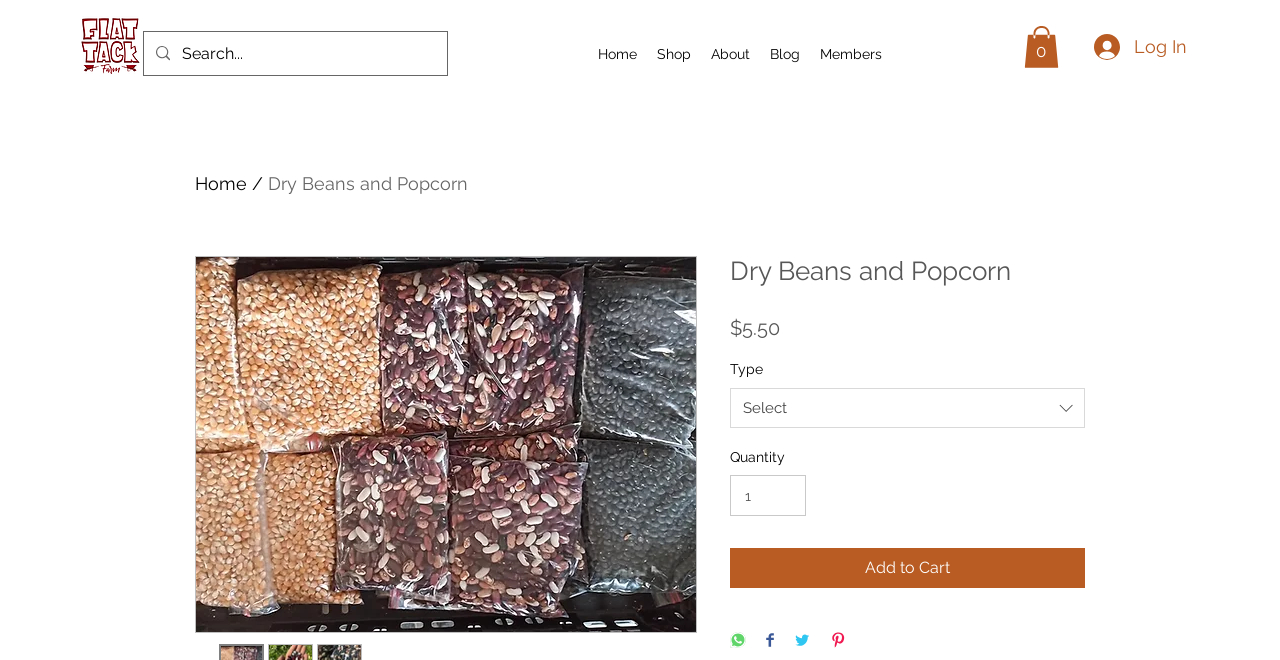Pinpoint the bounding box coordinates of the clickable element to carry out the following instruction: "Add to cart."

[0.57, 0.83, 0.848, 0.891]